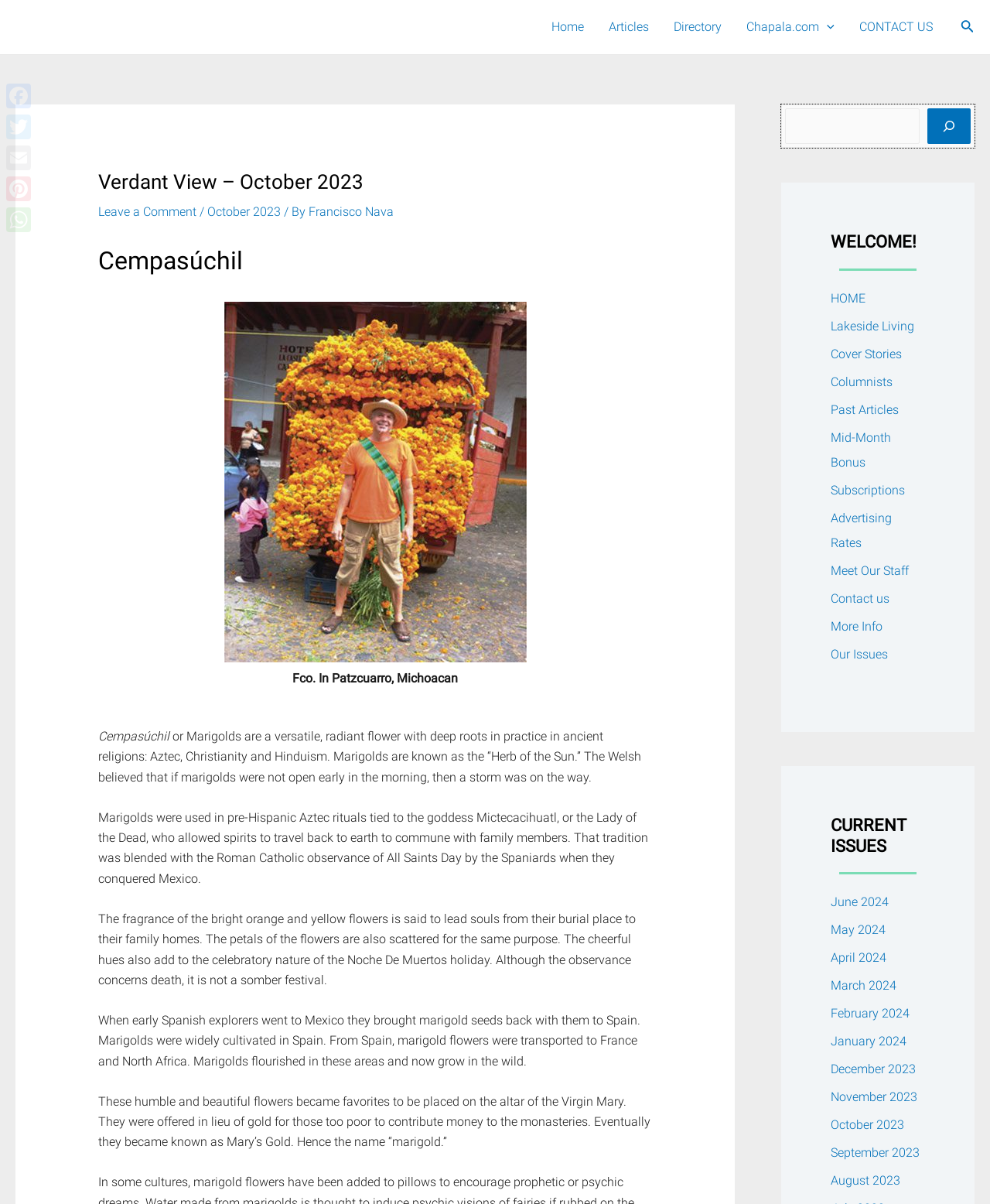Find the bounding box coordinates for the element that must be clicked to complete the instruction: "Click the 'HOME' link". The coordinates should be four float numbers between 0 and 1, indicated as [left, top, right, bottom].

None